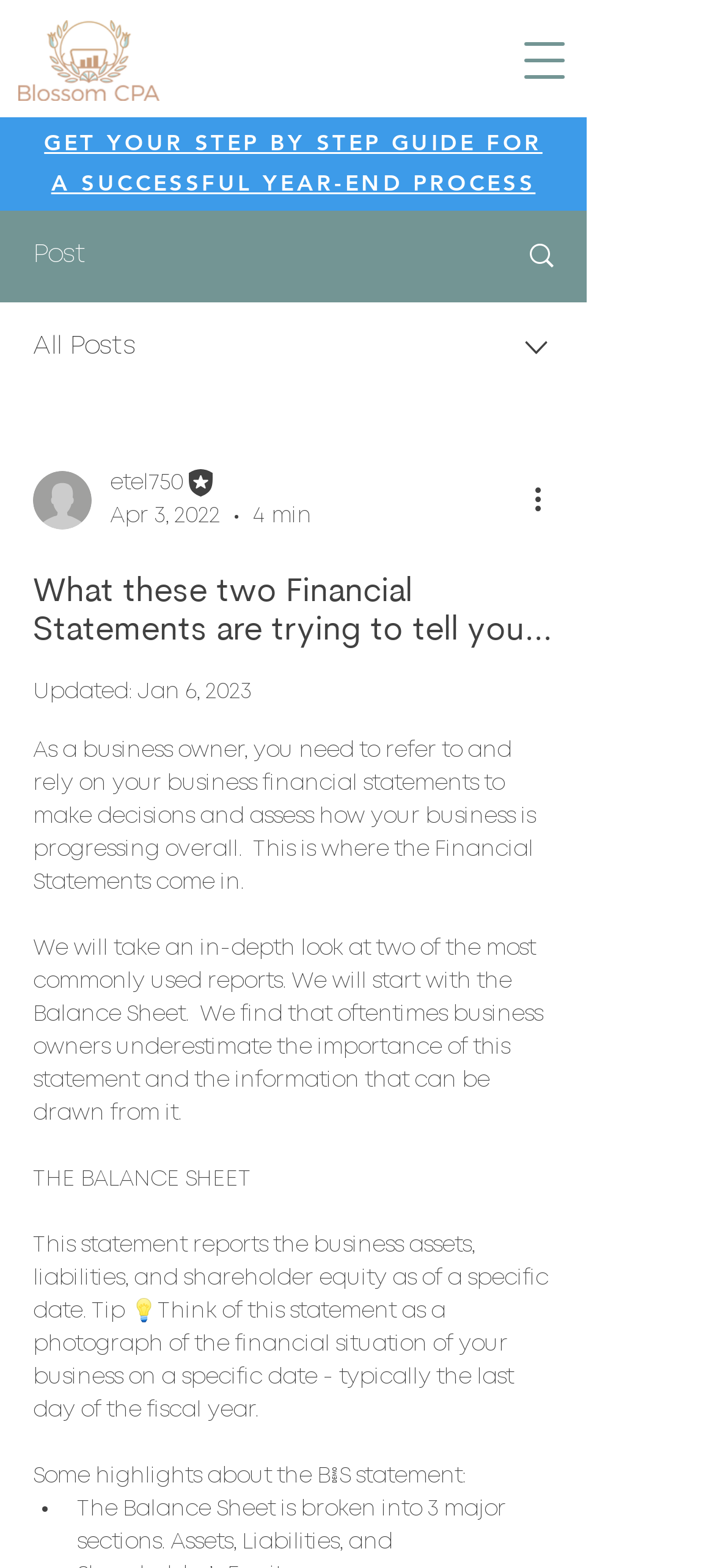Please provide a short answer using a single word or phrase for the question:
What is the logo of the company?

Blossom CPA